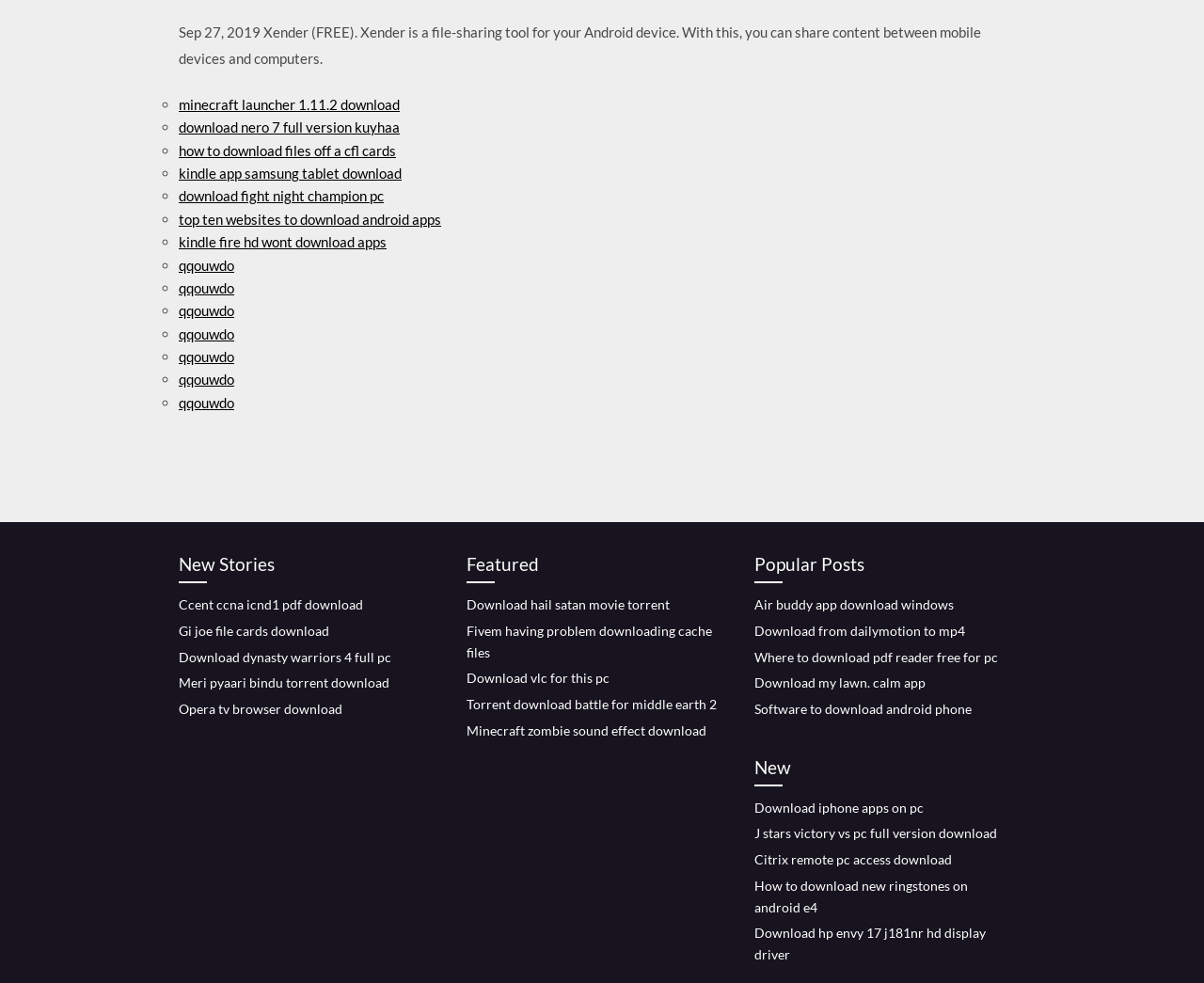Locate the bounding box coordinates of the area where you should click to accomplish the instruction: "download dynasty warriors 4 full pc".

[0.148, 0.66, 0.325, 0.676]